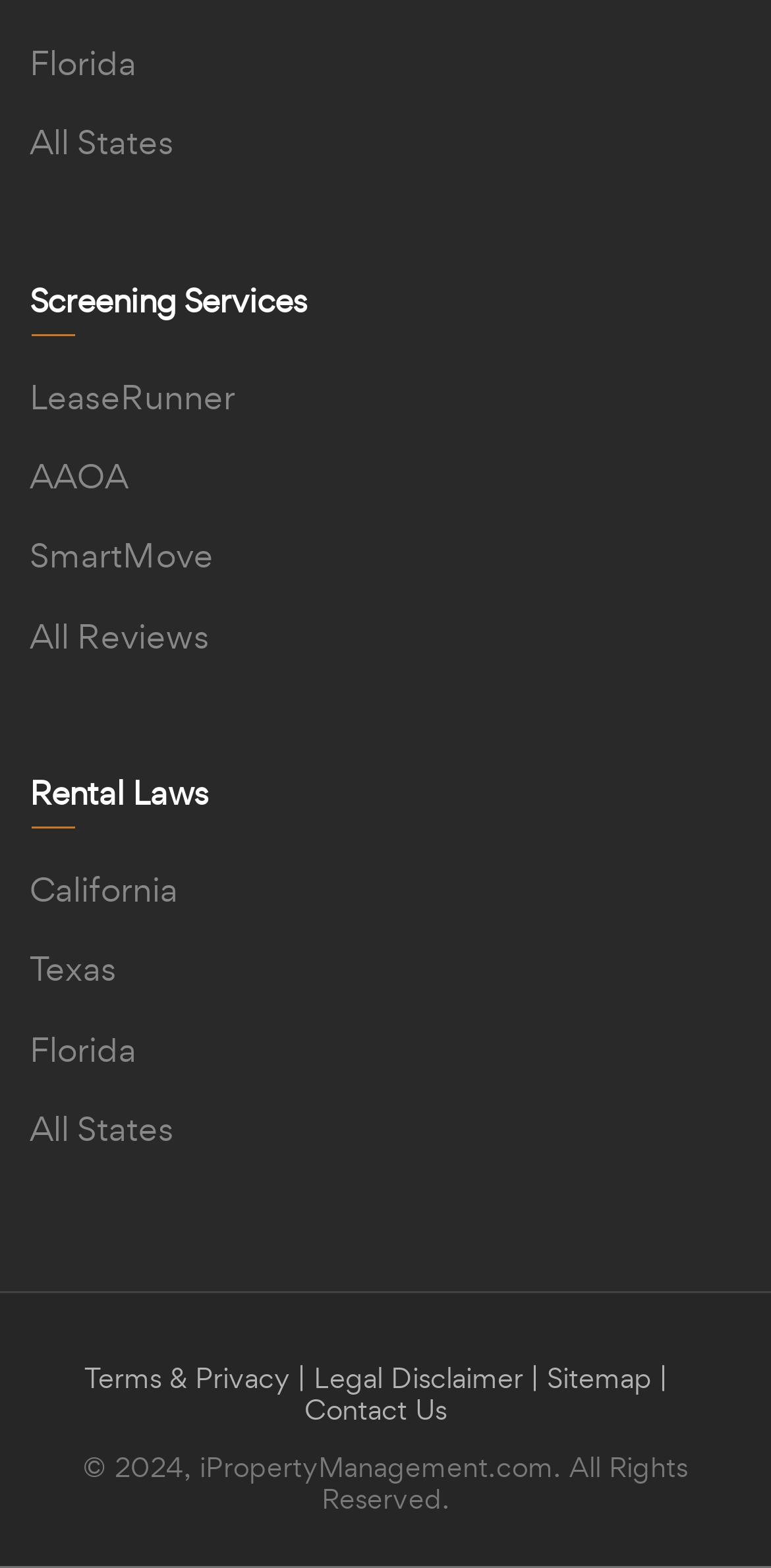Answer the question using only one word or a concise phrase: What is the last link under 'Rental Laws'?

All States